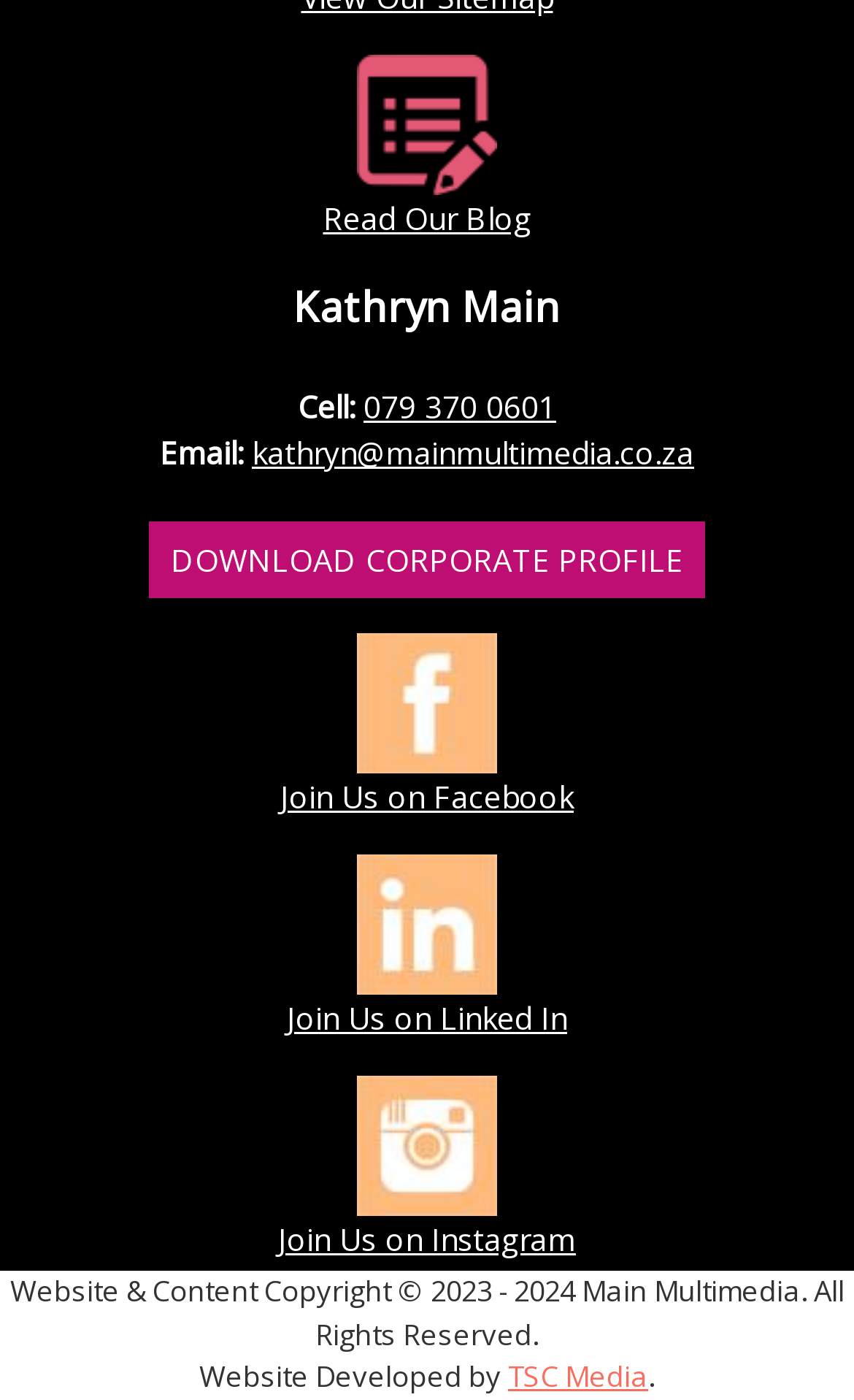Please identify the bounding box coordinates of the element that needs to be clicked to execute the following command: "Download the corporate profile". Provide the bounding box using four float numbers between 0 and 1, formatted as [left, top, right, bottom].

[0.174, 0.386, 0.826, 0.415]